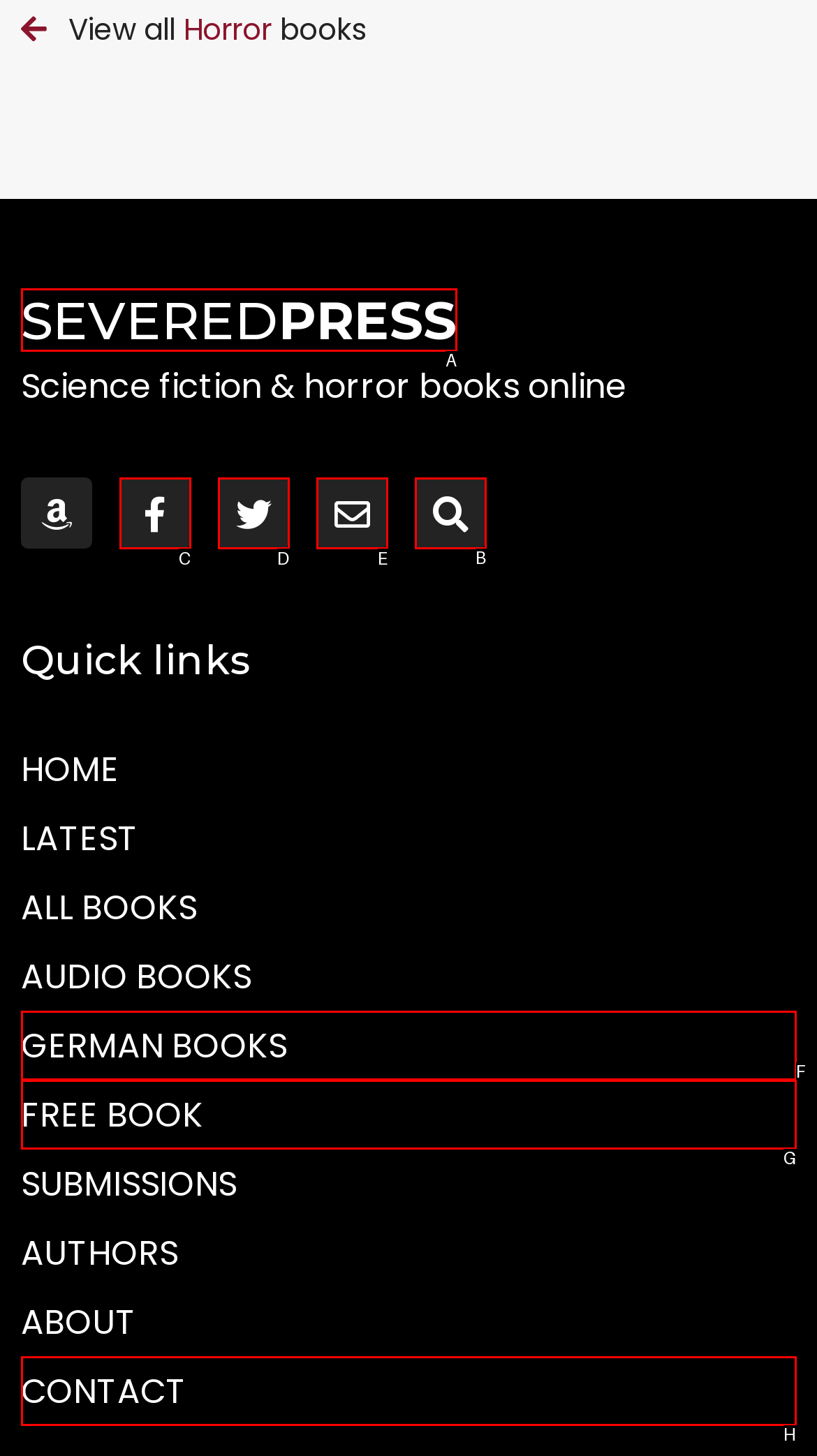Choose the UI element to click on to achieve this task: Read the whitepaper. Reply with the letter representing the selected element.

None